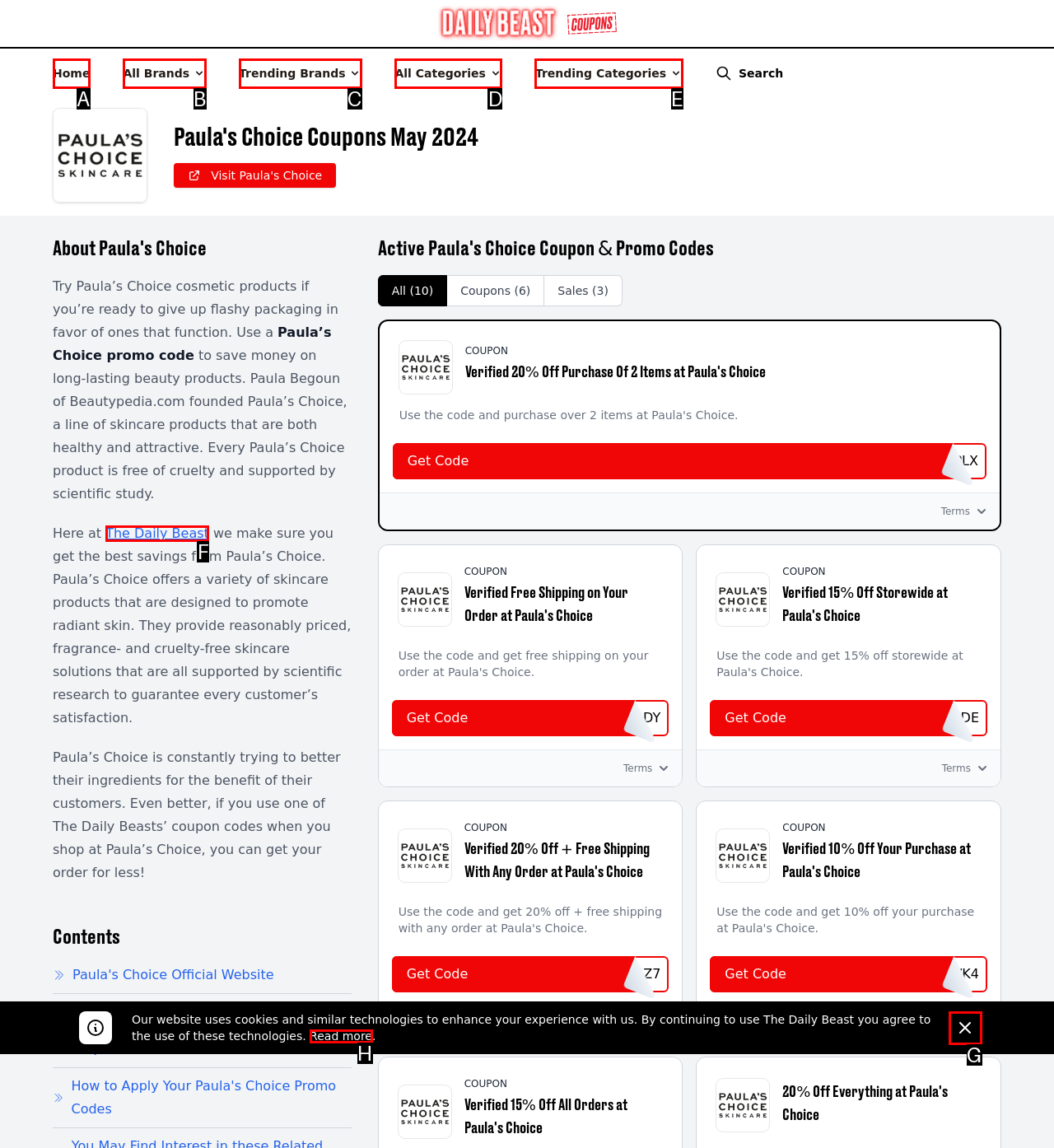Given the element description: Trending Brands, choose the HTML element that aligns with it. Indicate your choice with the corresponding letter.

C